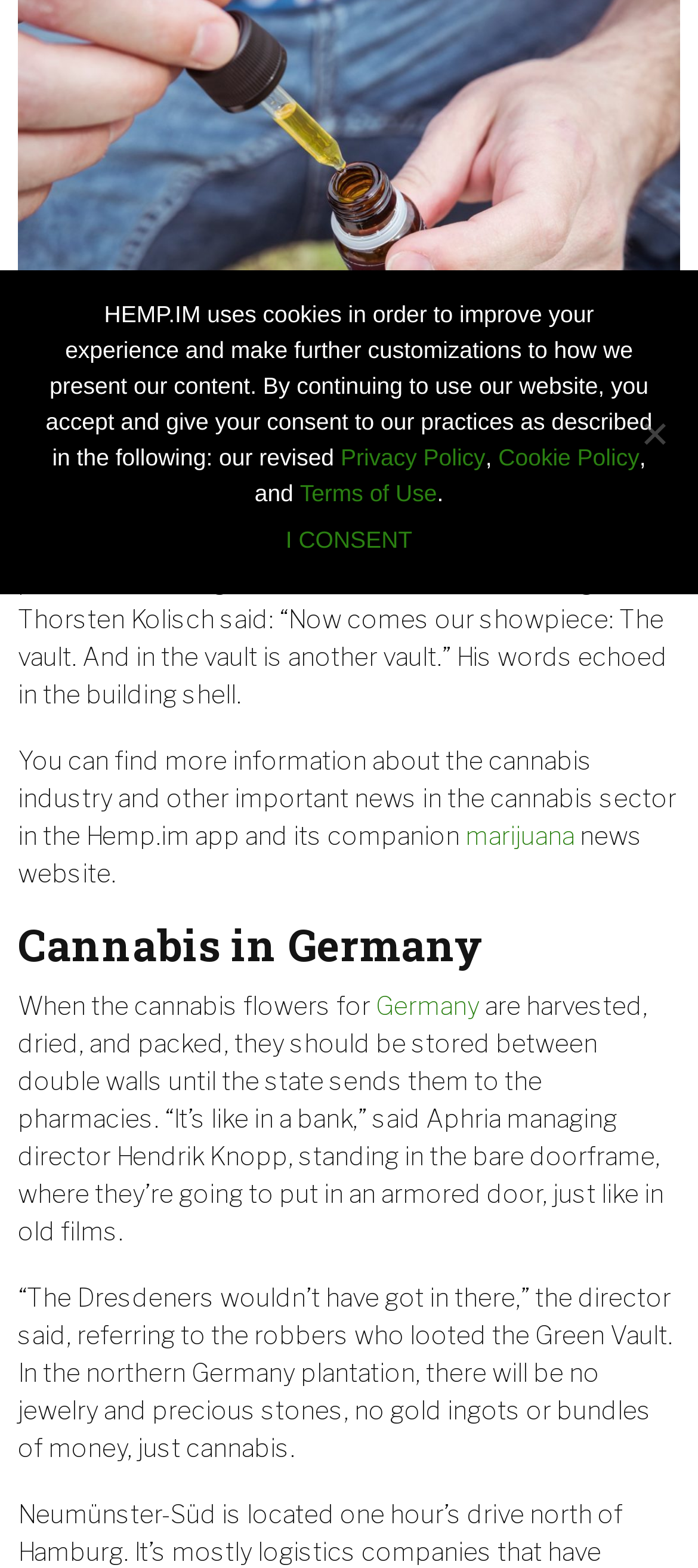Given the webpage screenshot, identify the bounding box of the UI element that matches this description: "marijuana".

[0.667, 0.523, 0.823, 0.542]